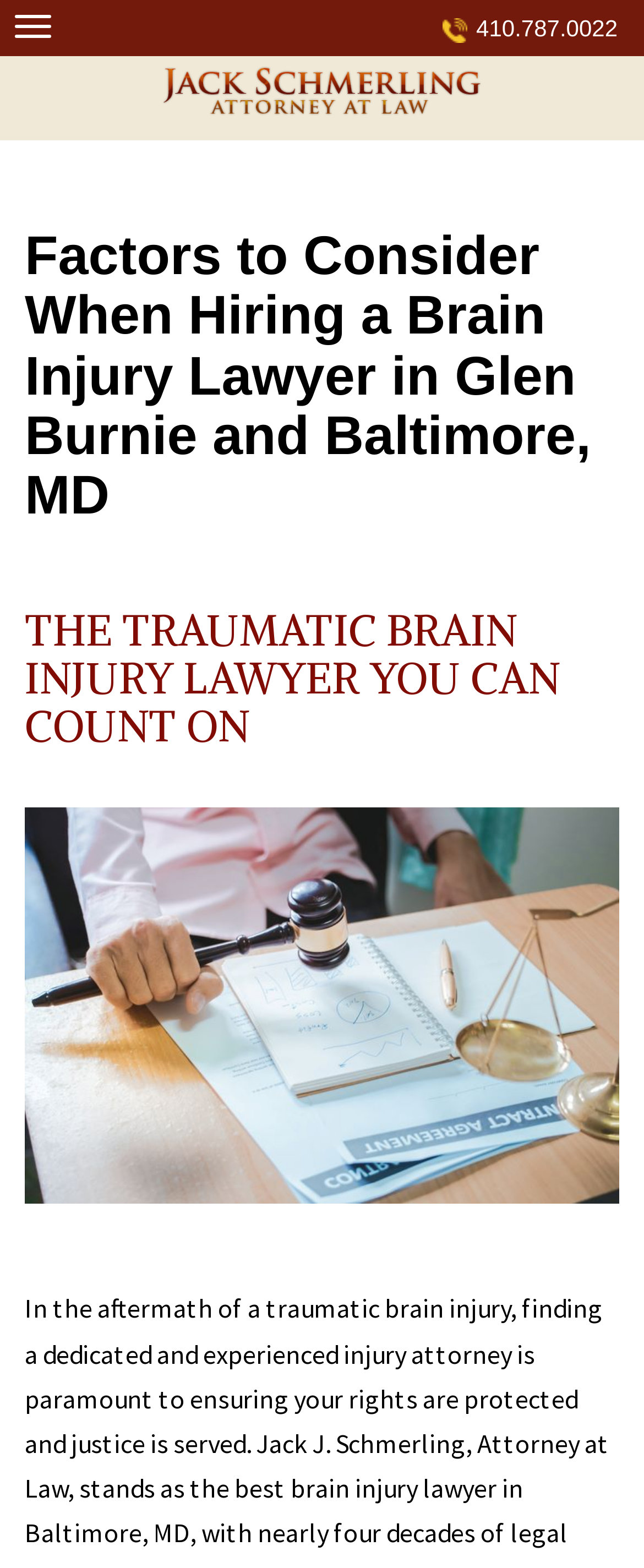Locate the UI element described as follows: "Toggle Menu". Return the bounding box coordinates as four float numbers between 0 and 1 in the order [left, top, right, bottom].

None